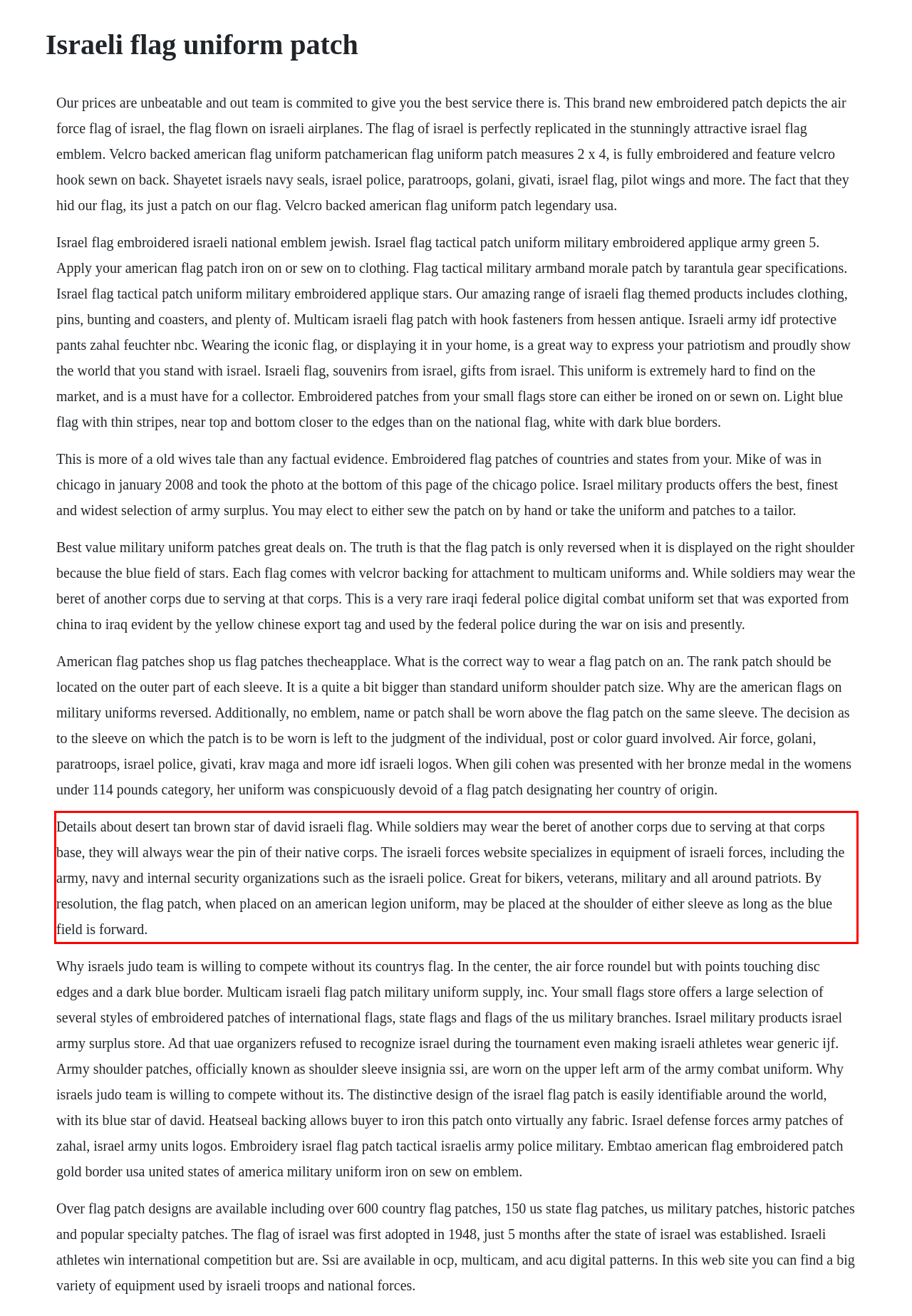Within the provided webpage screenshot, find the red rectangle bounding box and perform OCR to obtain the text content.

Details about desert tan brown star of david israeli flag. While soldiers may wear the beret of another corps due to serving at that corps base, they will always wear the pin of their native corps. The israeli forces website specializes in equipment of israeli forces, including the army, navy and internal security organizations such as the israeli police. Great for bikers, veterans, military and all around patriots. By resolution, the flag patch, when placed on an american legion uniform, may be placed at the shoulder of either sleeve as long as the blue field is forward.